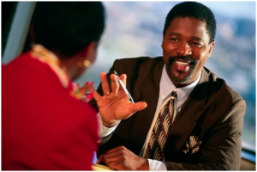Give a detailed account of everything present in the image.

The image depicts a professional engagement between two individuals in a business environment. The man, dressed in a brown suit with a patterned tie, displays an engaging demeanor as he gestures animatedly with a pen in his right hand, suggesting he is conveying an important point. The woman, whose face is not fully visible, appears to be attentively listening in a red jacket, which adds to the formal setting. Behind them, large windows reveal a scenic view, indicating they are likely in a high-rise office. This scene symbolizes effective communication and feedback in a leadership context, emphasizing the importance of dialogue in professional relationships. The image is associated with the concept of giving feedback, a critical component of leadership, underscoring the significance of maintaining open lines of communication for personal and professional growth.